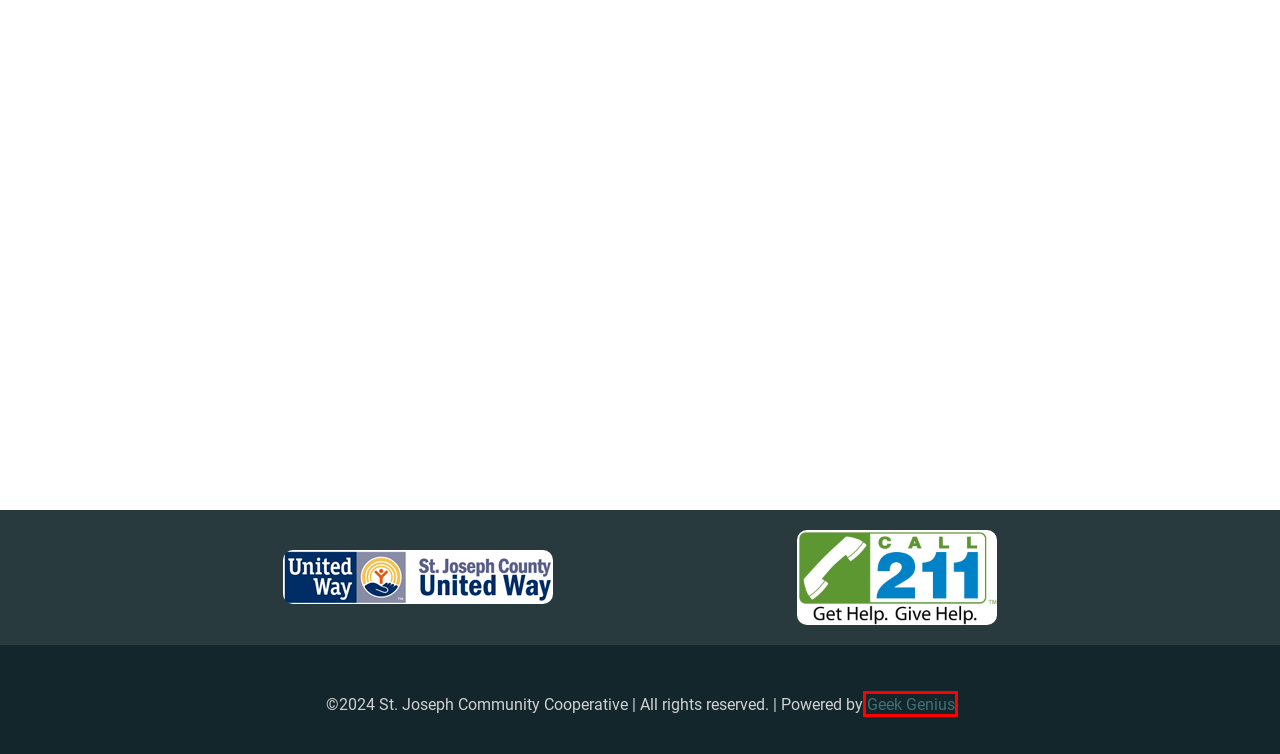Given a webpage screenshot featuring a red rectangle around a UI element, please determine the best description for the new webpage that appears after the element within the bounding box is clicked. The options are:
A. About – St Joseph Co-Op
B. Welcome - St. Joseph County United Way
C. Quick Apply
D. Blog – St Joseph Co-Op
E. St Joseph Co-Op
F. Careers – St Joseph Co-Op
G. Home - Geek Genius Web Design
H. Contact – St Joseph Co-Op

G